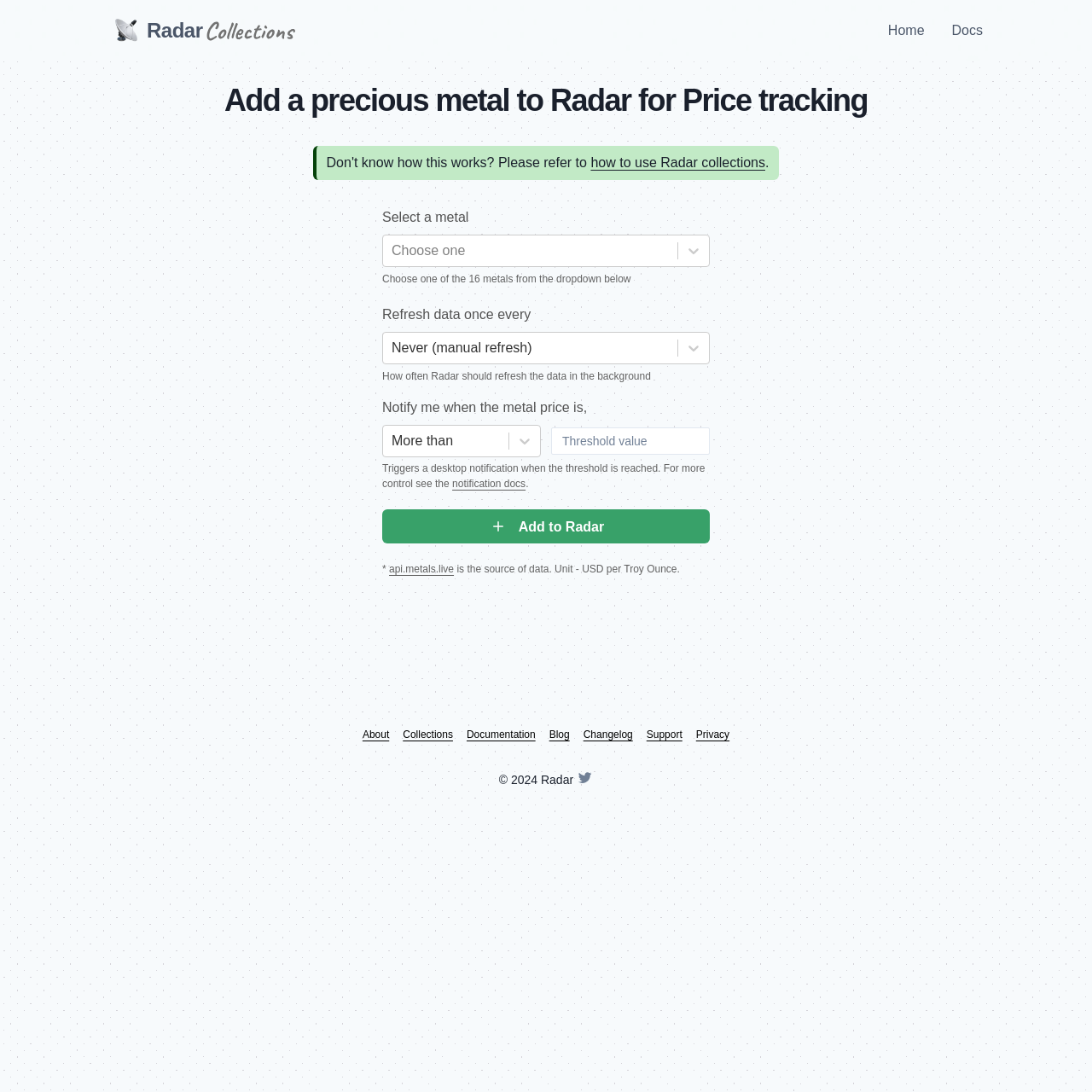Please give a concise answer to this question using a single word or phrase: 
What is the unit of measurement for metal prices?

USD per Troy Ounce